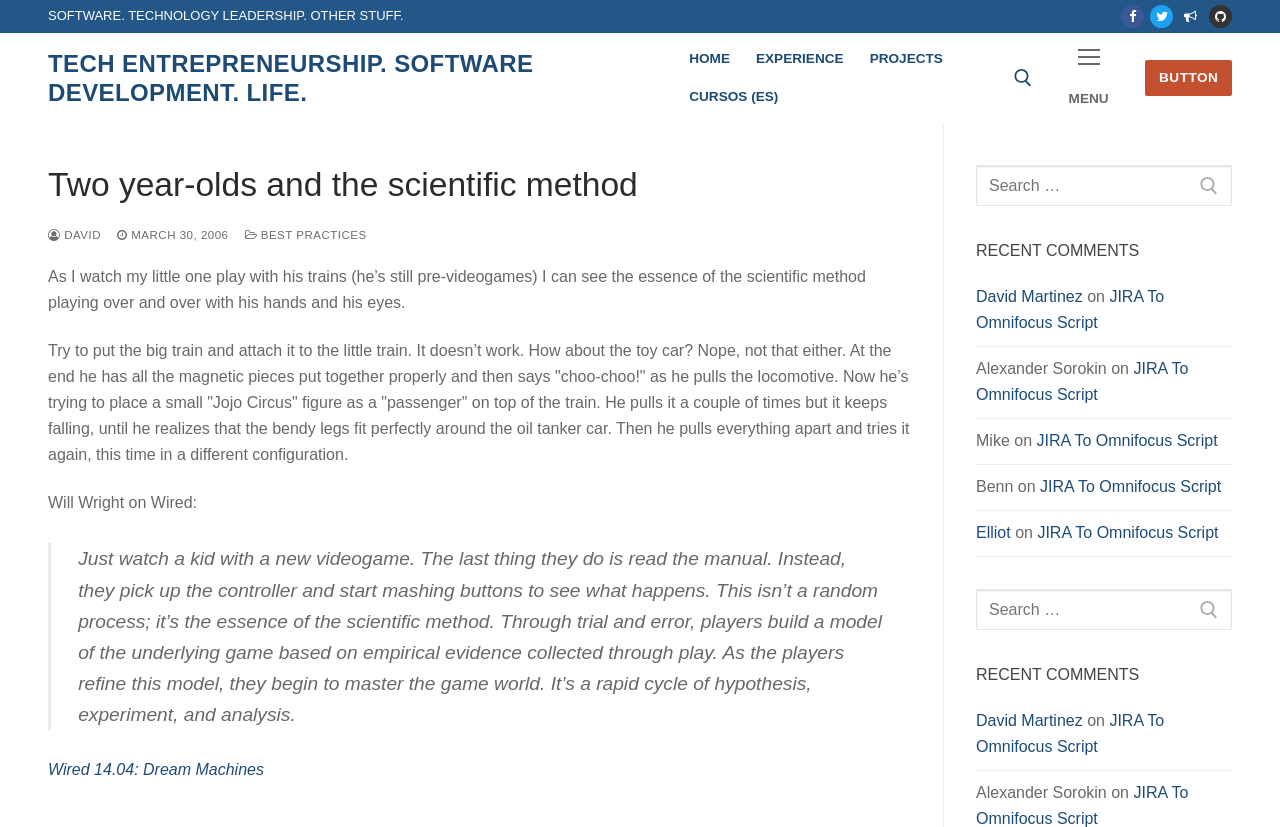What is the topic of the recent comments section?
Please ensure your answer to the question is detailed and covers all necessary aspects.

The recent comments section on the webpage lists several comments, all of which appear to be related to a topic called 'JIRA To Omnifocus Script'. The comments are from different individuals, including David Martinez, Alexander Sorokin, Mike, Benn, and Elliot.